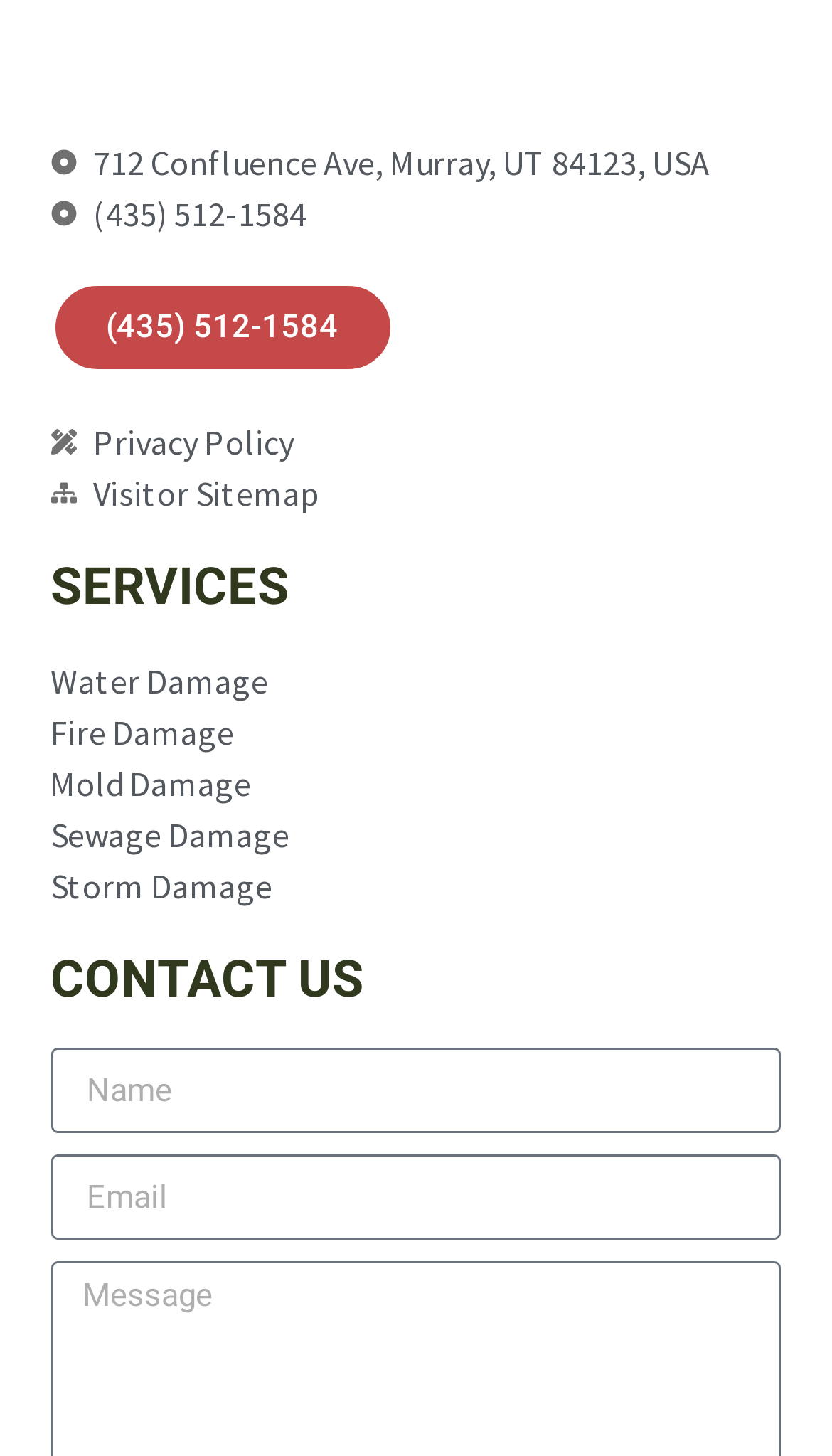What is the purpose of the 'CONTACT US' section?
Look at the screenshot and give a one-word or phrase answer.

To send a message